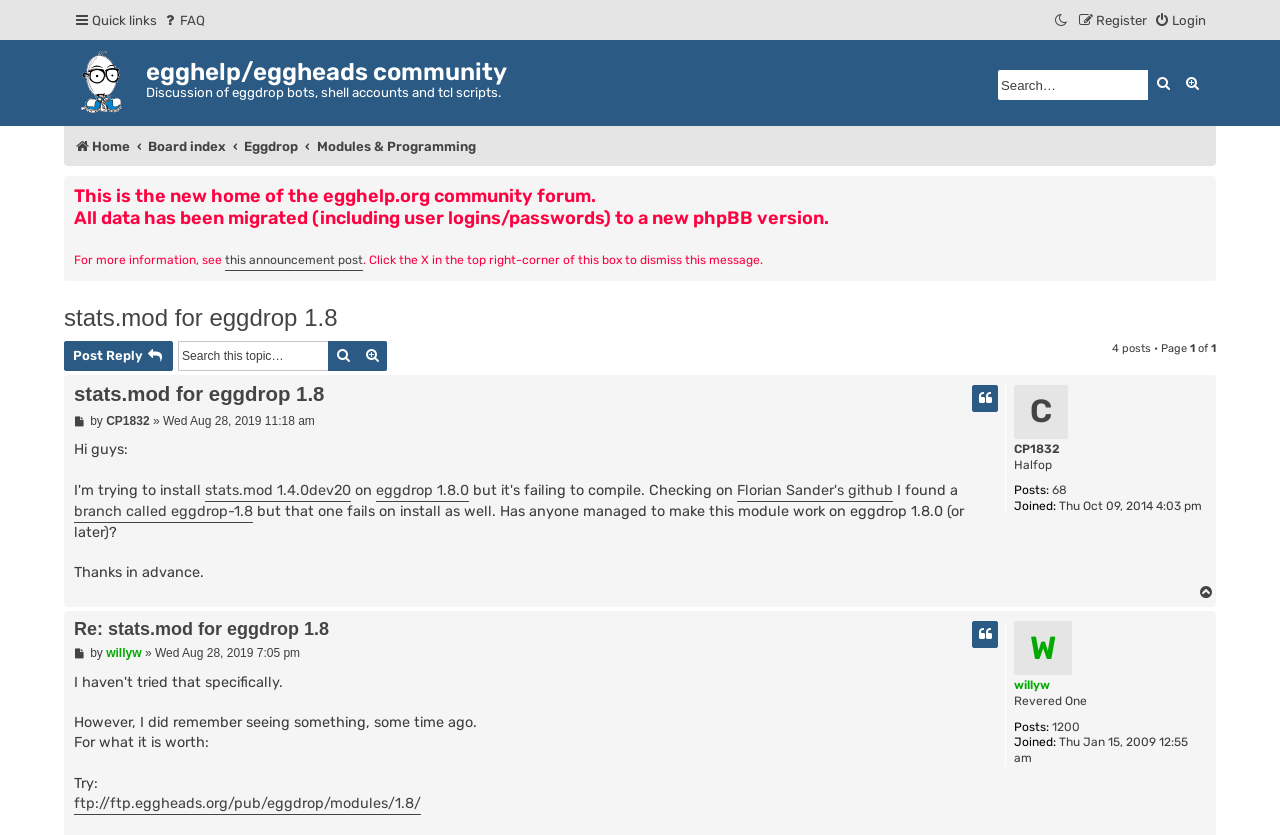Provide an in-depth caption for the contents of the webpage.

This webpage is a forum discussion page focused on the topic "stats.mod for eggdrop 1.8". At the top, there is a menubar with several links, including "Quick links", "FAQ", "Login", and "Register". Below the menubar, there is a heading that reads "egghelp/eggheads community" and a brief description of the community.

On the left side of the page, there is a vertical menu with links to "Home", "Board index", "Eggdrop", and "Modules & Programming". Below this menu, there is a section with several paragraphs of text, including a welcome message and an announcement about the migration of the community forum to a new phpBB version.

The main content of the page is a discussion thread about the "stats.mod for eggdrop 1.8" topic. The thread consists of several posts, each with a heading, a link to the poster's profile, and the post content. The posts are arranged in a linear fashion, with the most recent post at the bottom.

Each post includes a link to the poster's profile, which displays their username, rank, and other information. The posts also include links to reply to the post, quote the post, and perform other actions.

At the bottom of the page, there is a link to go to the top of the page and a section with information about the posters, including their usernames, ranks, and post counts.